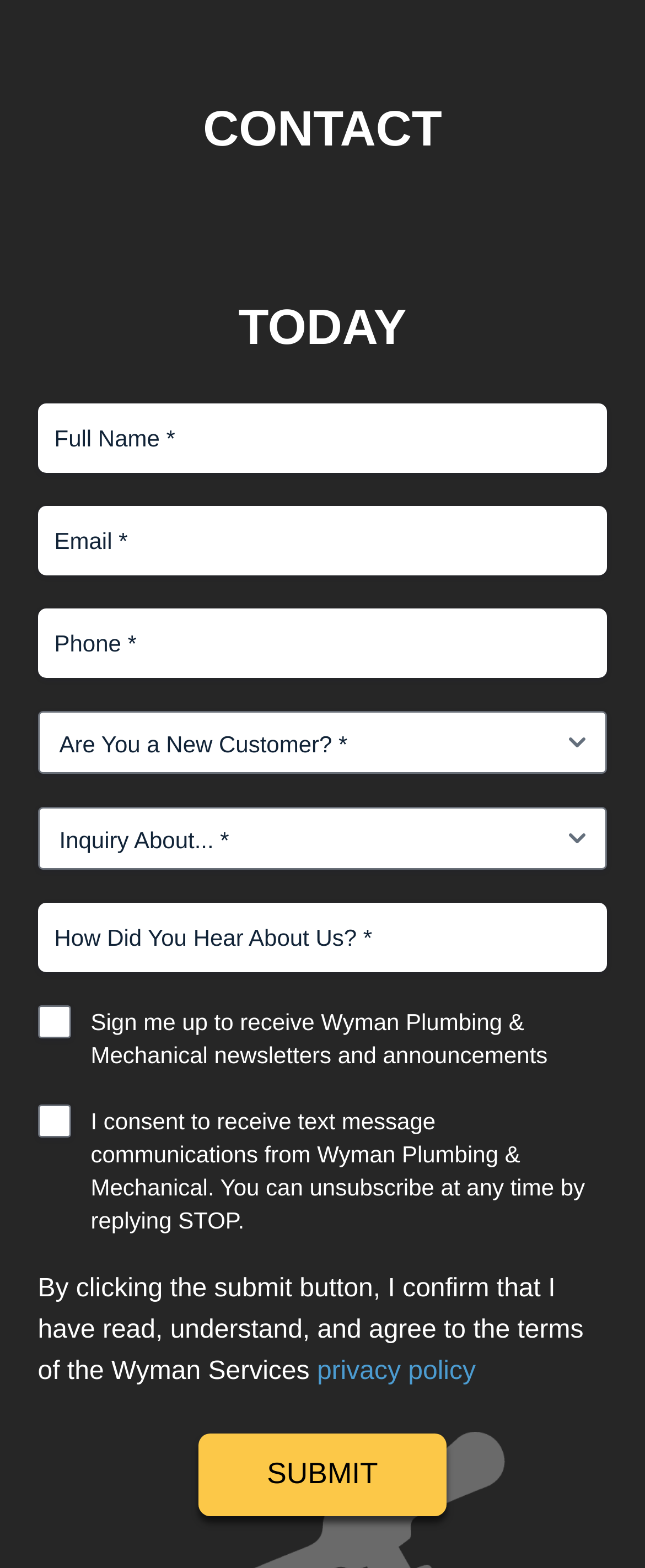Identify the bounding box for the element characterized by the following description: "privacy policy".

[0.491, 0.866, 0.738, 0.884]